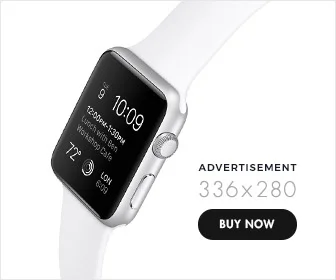Offer a detailed caption for the image presented.

This image showcases a sleek smart watch featuring a stylish design with a rectangular touch screen and a white silicone band. The display prominently shows the time, along with other information such as the date and a temperature reading. Positioned next to the watch is a call-to-action button inviting viewers to "BUY NOW," indicating this is part of an advertisement. The overall aesthetic is modern and minimalistic, appealing to tech-savvy consumers looking for both functionality and style. The advertisement dimensions are noted as 336x280, suggesting a clear and attractive layout for potential buyers' engagement.